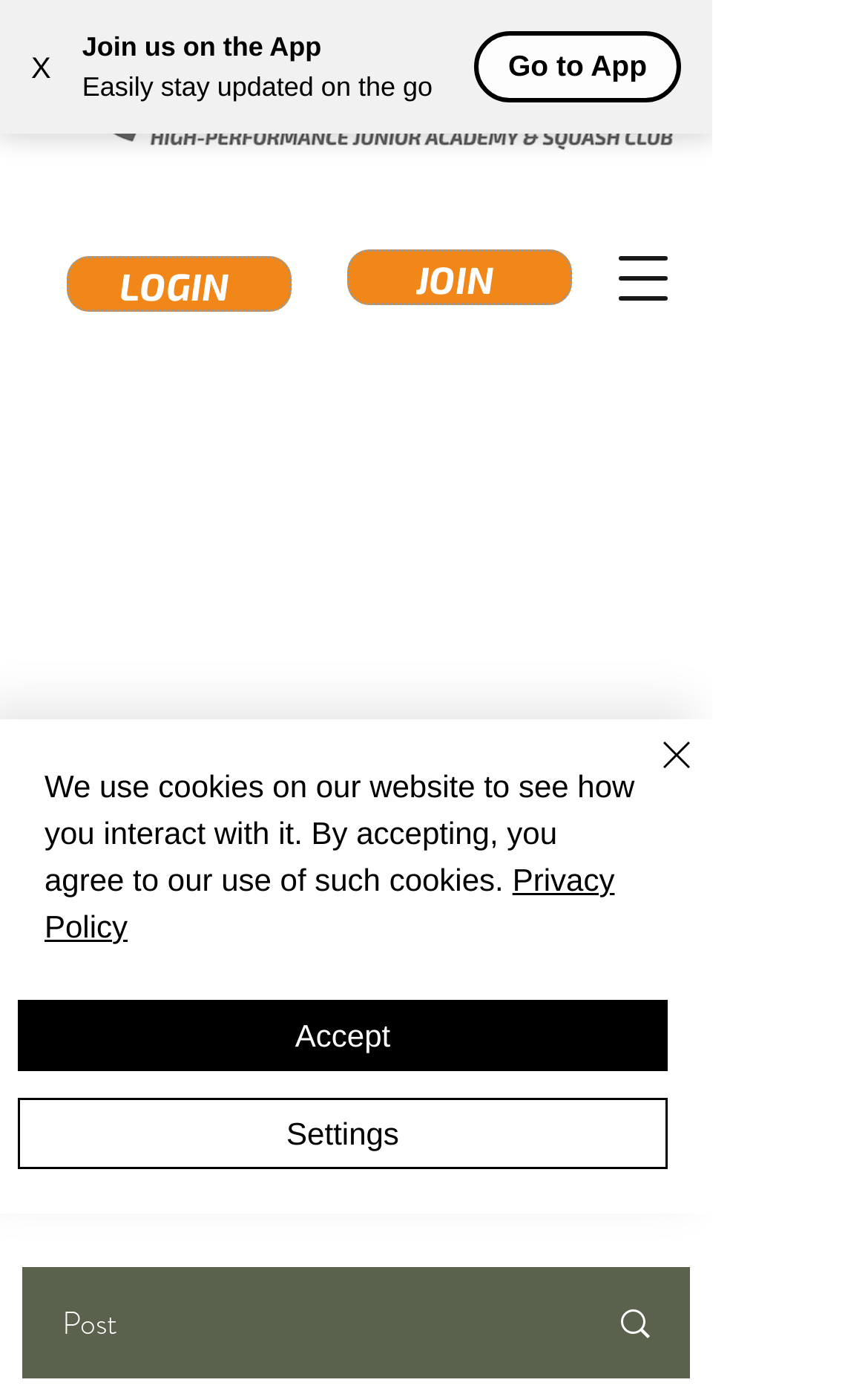Please identify the bounding box coordinates of the element's region that I should click in order to complete the following instruction: "Open navigation menu". The bounding box coordinates consist of four float numbers between 0 and 1, i.e., [left, top, right, bottom].

[0.677, 0.16, 0.805, 0.24]